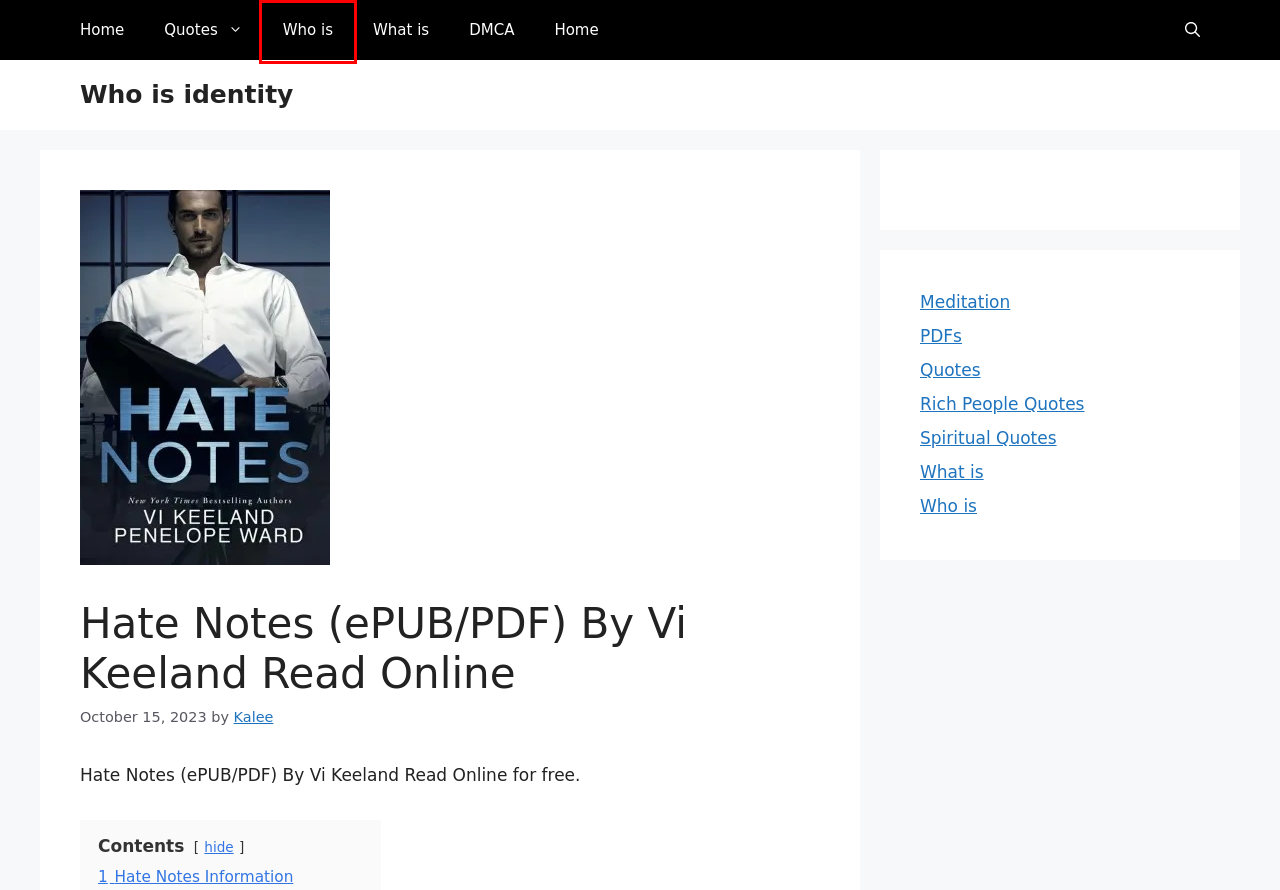You have been given a screenshot of a webpage, where a red bounding box surrounds a UI element. Identify the best matching webpage description for the page that loads after the element in the bounding box is clicked. Options include:
A. Meditation Archives - Who is identity
B. What is Archives - Who is identity
C. DMCA - Who is identity
D. Disclaimer - Who is identity
E. Contemporary Archives - Who is identity
F. Quotes Archives - Who is identity
G. Who is Archives - Who is identity
H. Home - Who is identity

G